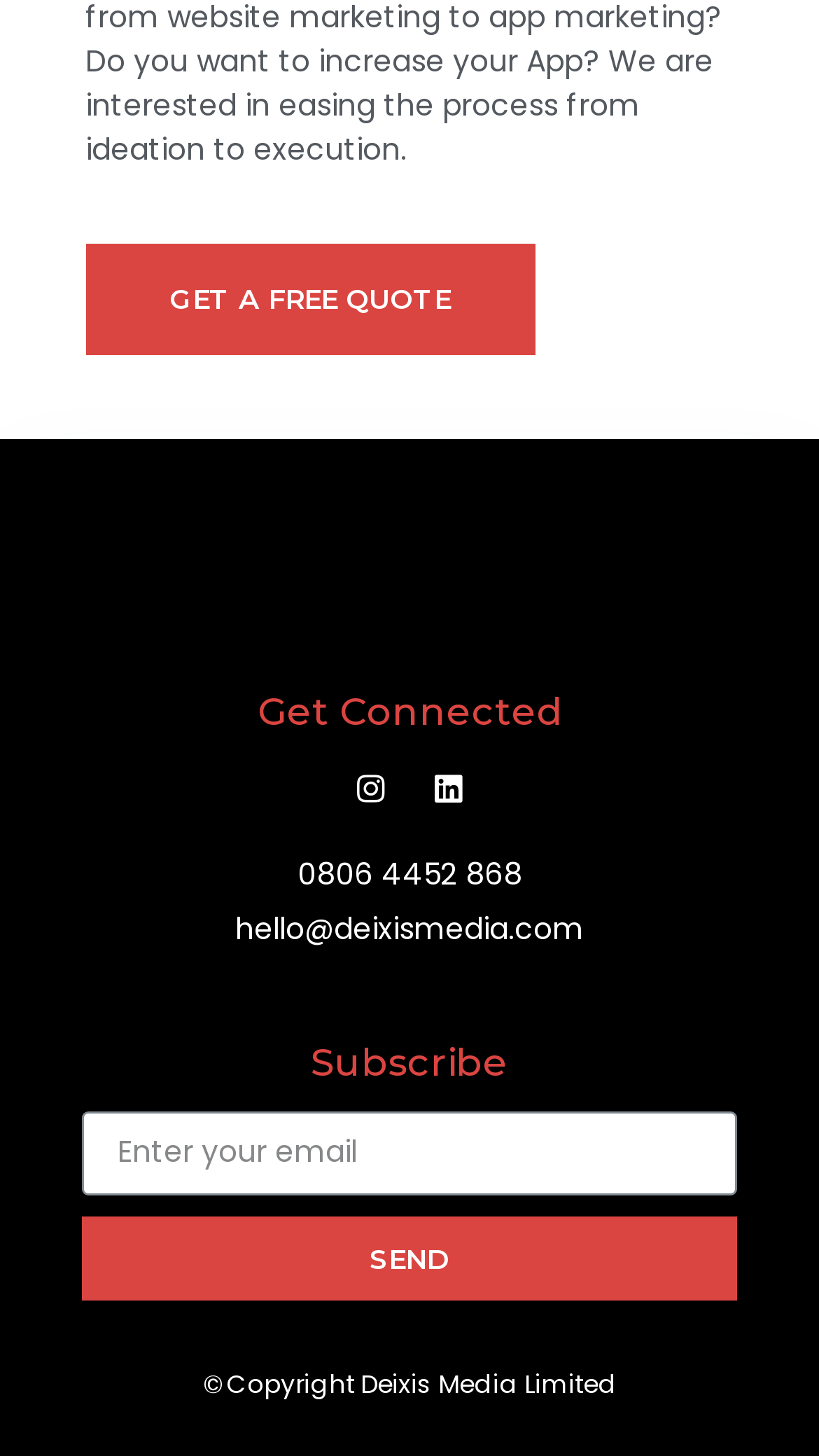Answer the question below in one word or phrase:
What is the email address on the webpage?

hello@deixismedia.com